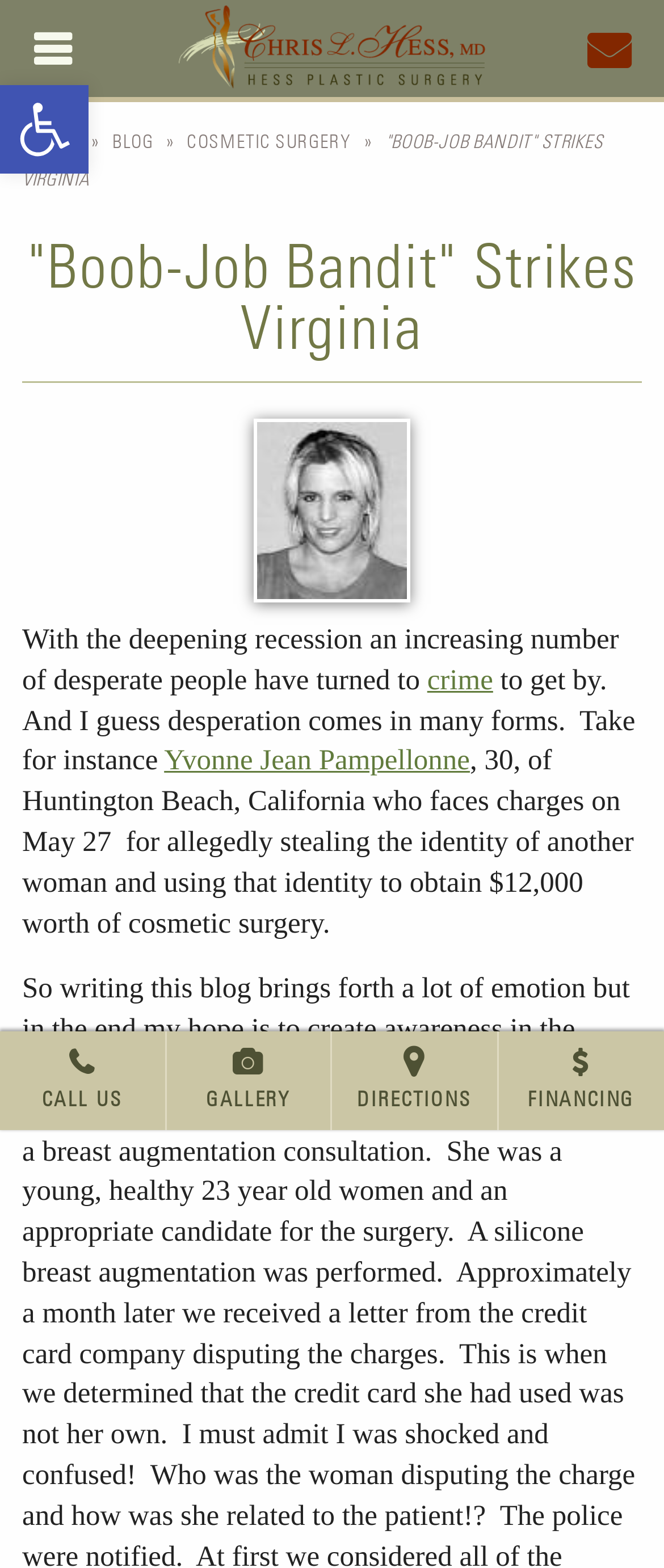Identify the bounding box coordinates for the region of the element that should be clicked to carry out the instruction: "Call the doctor". The bounding box coordinates should be four float numbers between 0 and 1, i.e., [left, top, right, bottom].

[0.0, 0.658, 0.25, 0.721]